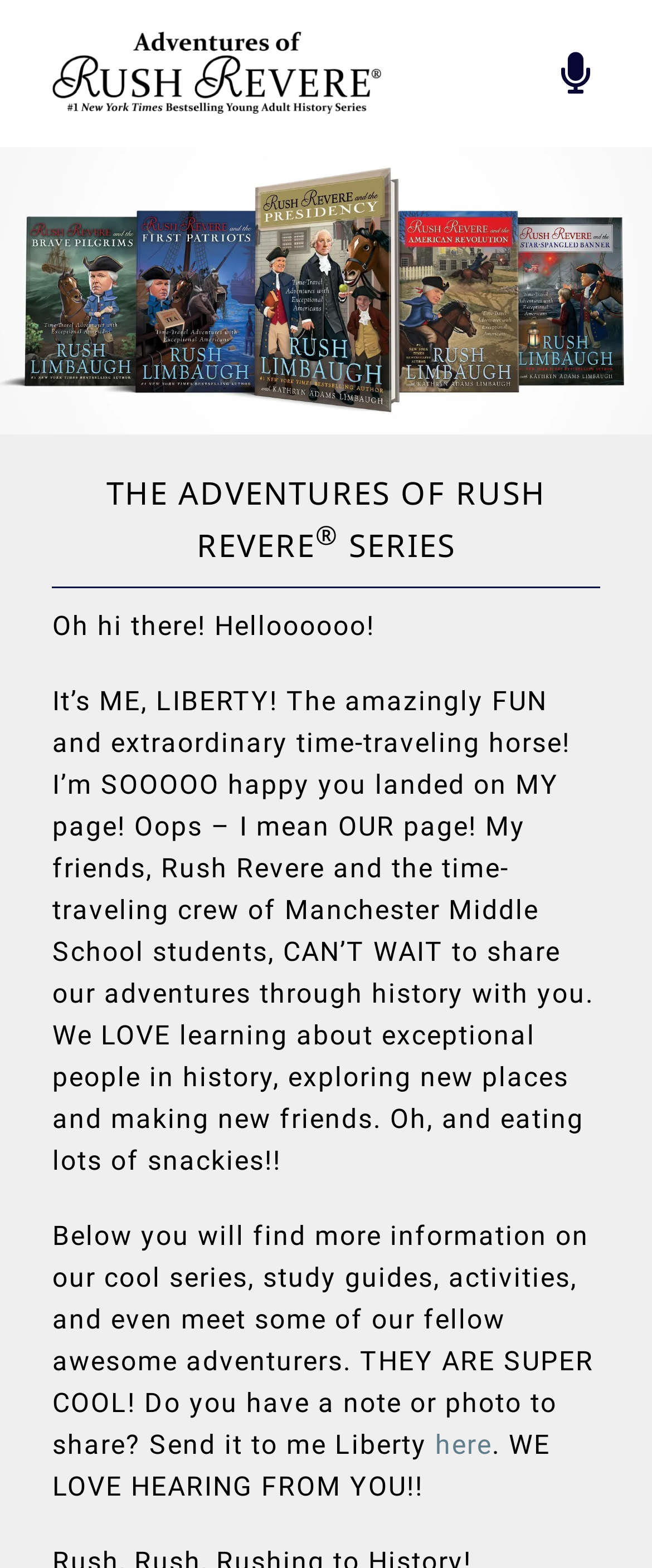Describe the entire webpage, focusing on both content and design.

This webpage is about the "Adventures of Rush Revere" series, featuring a time-traveling horse named Liberty. At the top left, there is a link to an unknown destination. On the top right, there is a navigation menu with a toggle button, which expands to reveal several links to different sections, including "Biography", "Foundation", "Radio's Greatest Book", and more.

Below the navigation menu, there is a heading that reads "THE ADVENTURES OF RUSH REVERE SERIES". Next to it, there is a superscript symbol. Underneath, there is a greeting message from Liberty, the time-traveling horse, welcoming visitors to the page. The message is followed by a longer paragraph that introduces Liberty and her friends, Rush Revere and the Manchester Middle School students, who are excited to share their adventures through history with visitors.

Further down, there is another paragraph that invites visitors to explore the page for more information on the series, study guides, activities, and to meet other adventurers. The paragraph ends with a call to action, encouraging visitors to share notes or photos with Liberty. A link to send messages to Liberty is provided, accompanied by an enthusiastic message expressing the team's love for hearing from visitors.